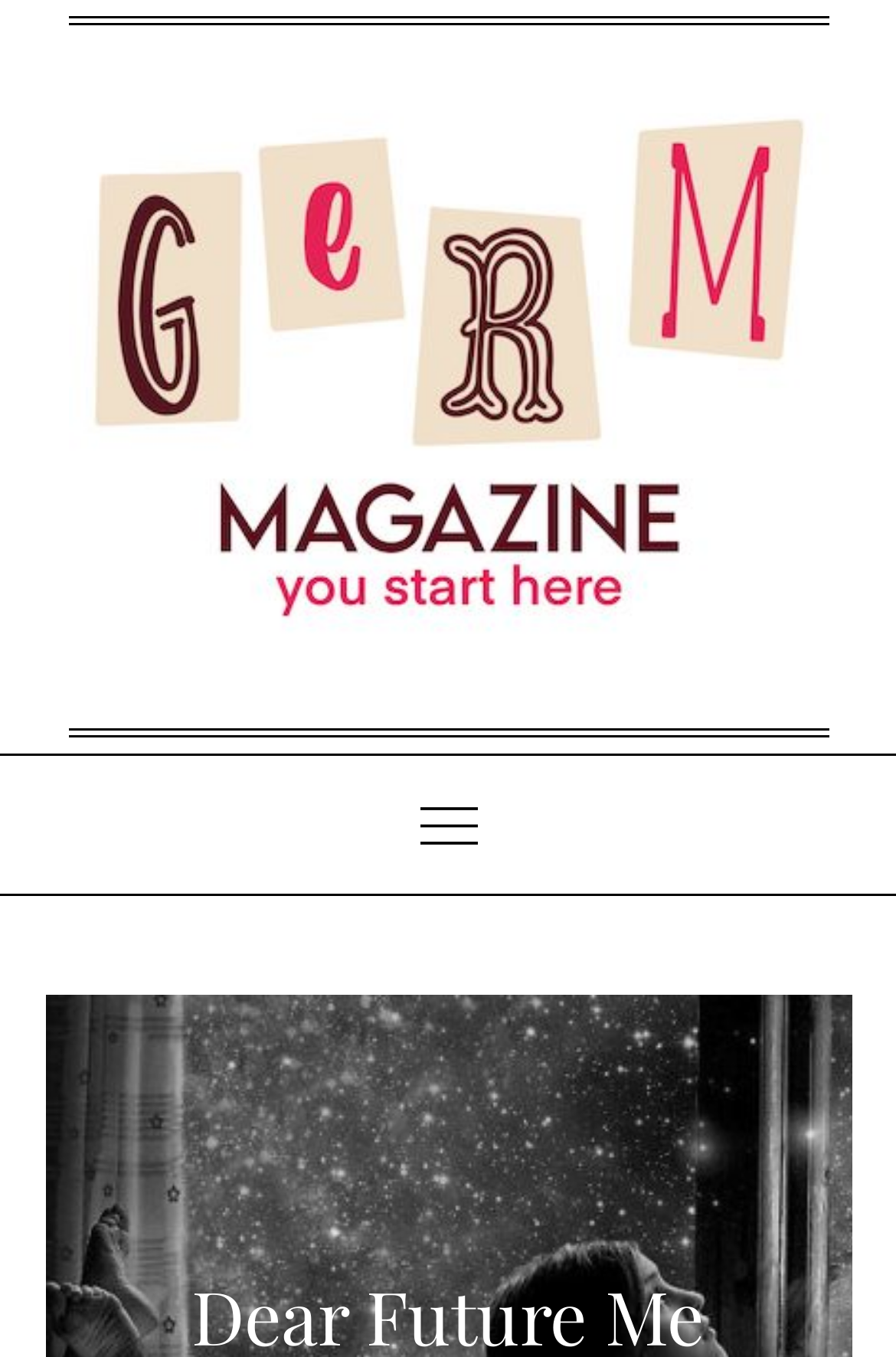Please find and report the primary heading text from the webpage.

Dear Future Me